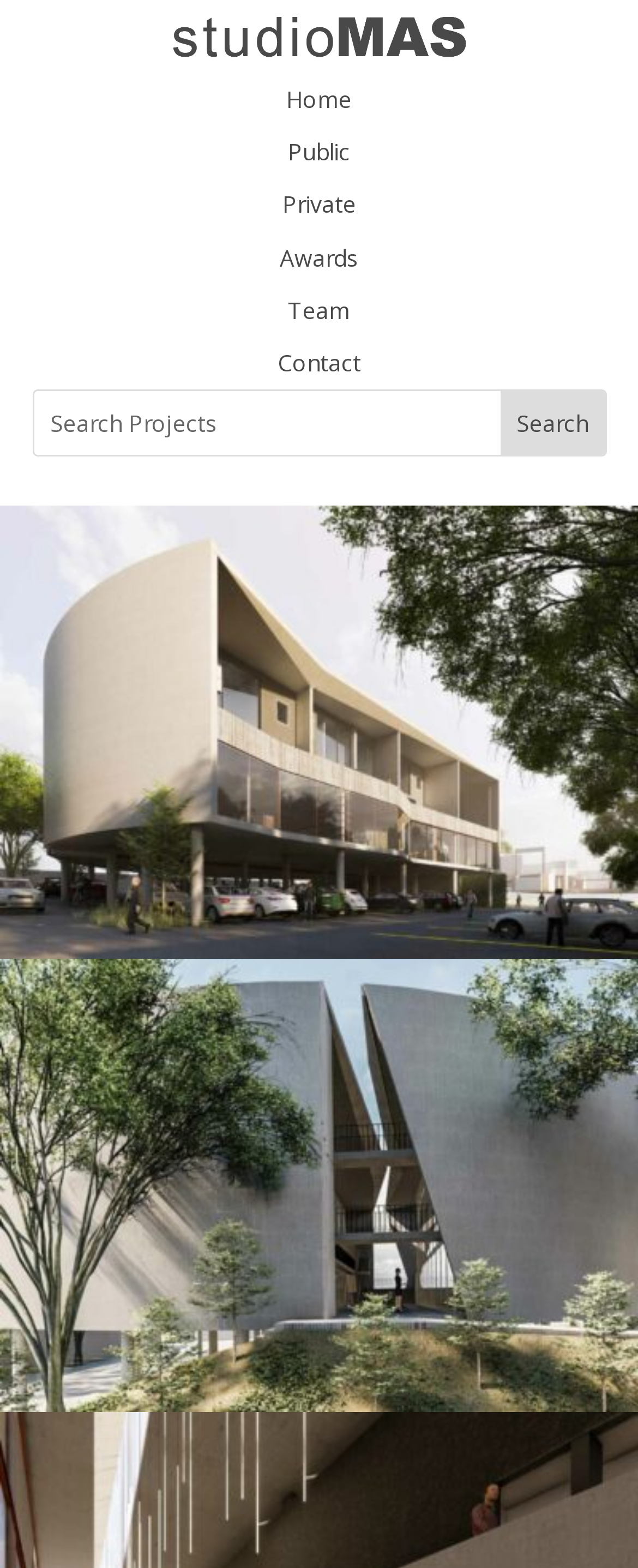What is the function of the button next to the search textbox?
Answer with a single word or phrase by referring to the visual content.

Search